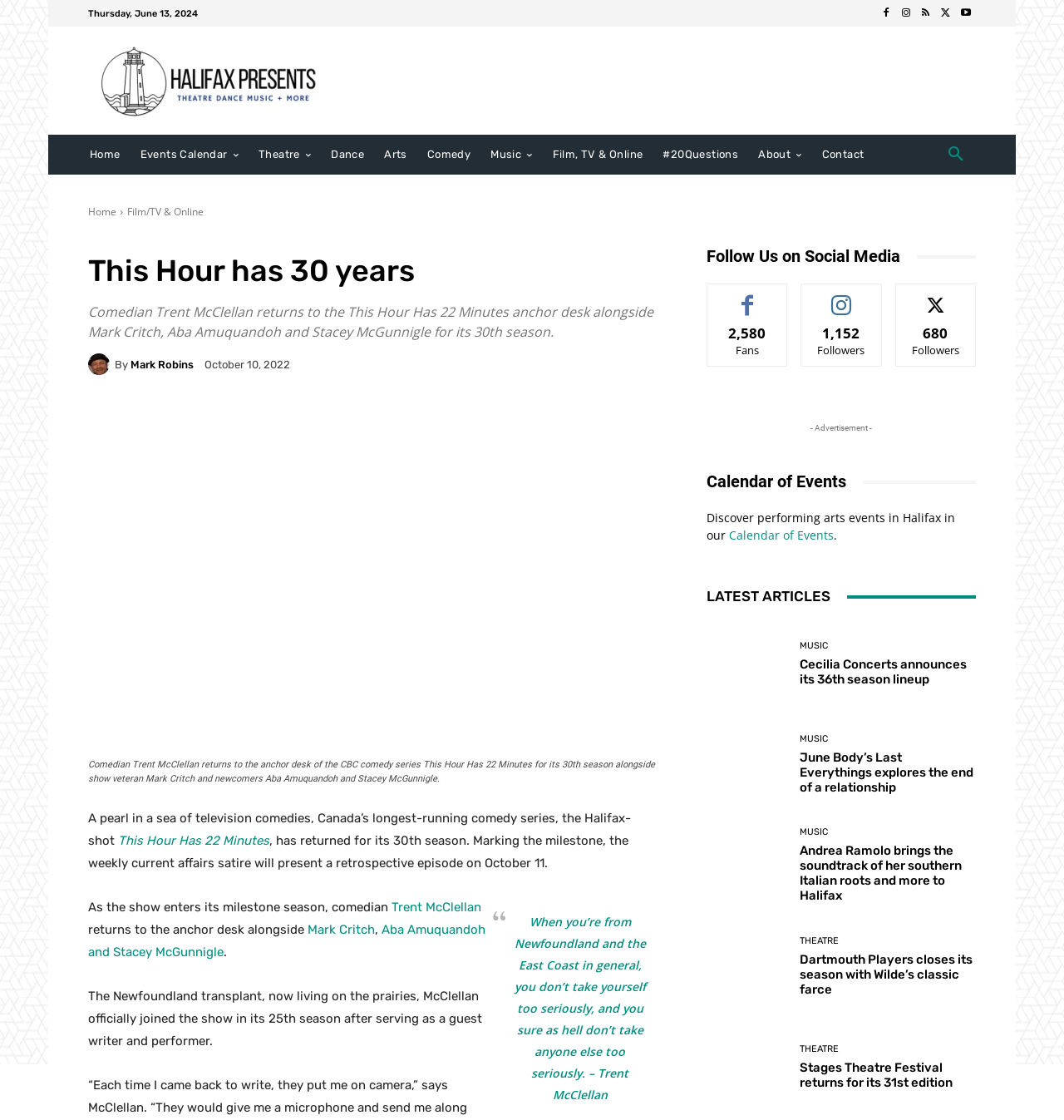Who is the comedian returning to the anchor desk?
Look at the image and answer the question using a single word or phrase.

Trent McClellan